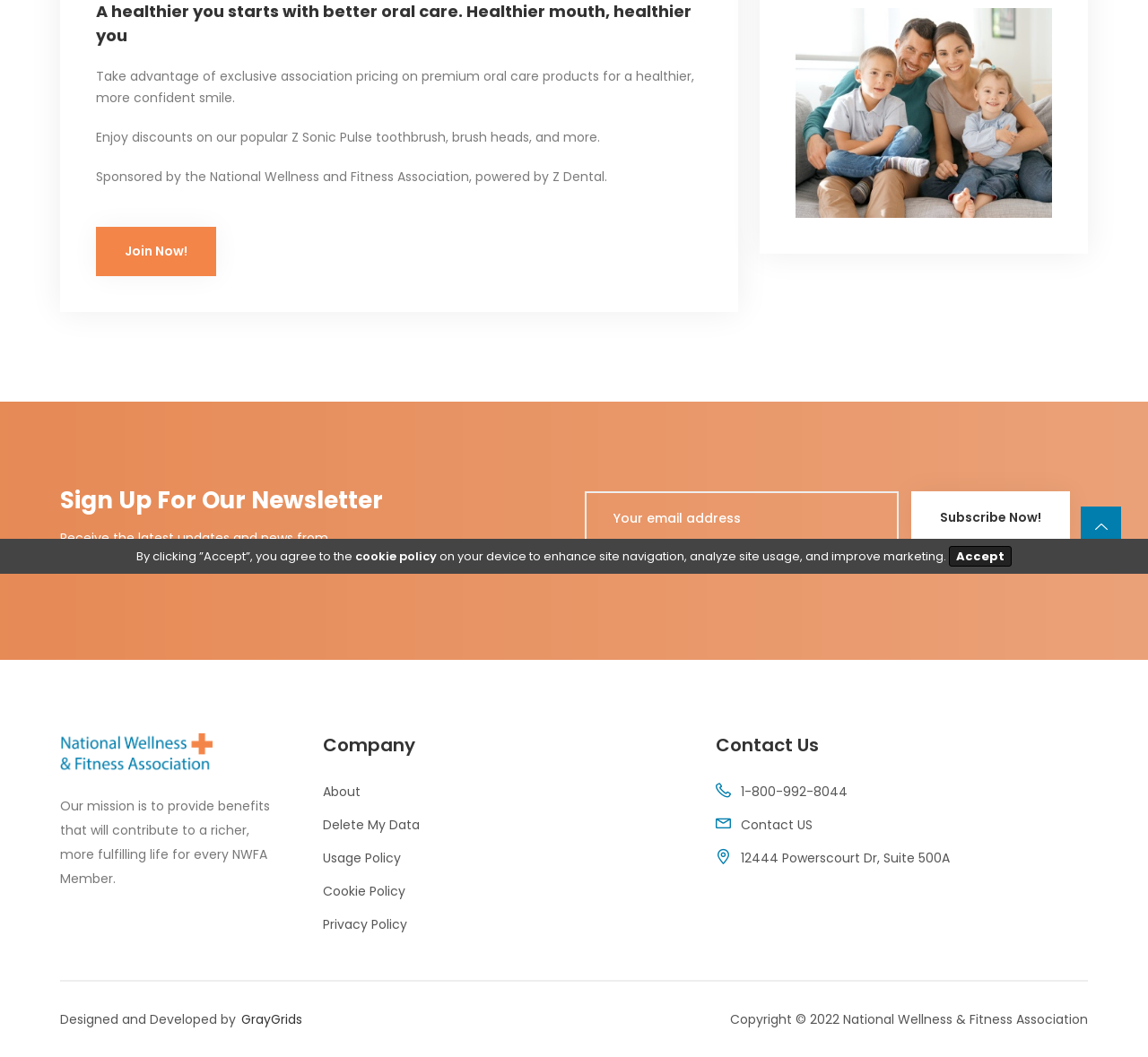Determine the bounding box coordinates of the UI element that matches the following description: "Contact US". The coordinates should be four float numbers between 0 and 1 in the format [left, top, right, bottom].

[0.646, 0.77, 0.708, 0.791]